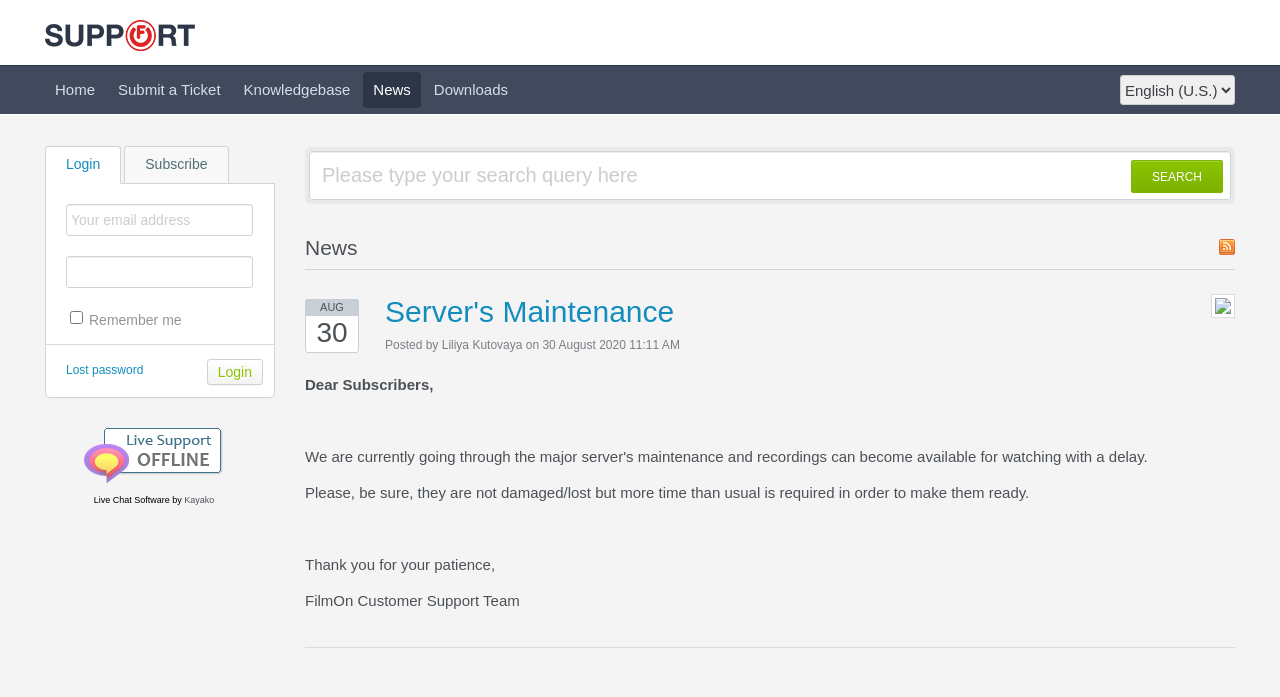Generate a comprehensive description of the contents of the webpage.

The webpage is a maintenance page for a server, powered by Kayako fusion Help Desk Software. At the top left, there is a Kayako logo, which is an image linked to the Kayako website. Next to the logo, there is a combobox with a dropdown menu. Below the combobox, there are five links: "Home", "Submit a Ticket", "Knowledgebase", "News", and "Downloads", which are aligned horizontally.

On the right side of the top section, there are two links: "Login" and "Subscribe". Below these links, there are two textboxes, a checkbox labeled "Remember me", and a "Login" button. A horizontal separator line separates this section from the rest of the page.

In the middle section, there is a table with two rows. The first row contains a message indicating that the Live Chat is offline, with a link to leave a message. The second row contains a link to Live Chat Software by Kayako.

On the right side of the page, there is a search bar with a textbox and a "SEARCH" link. Below the search bar, there is an RSS Feed link with an image.

The main content of the page is a news section, which contains two news articles. The first article is titled "Server's Maintenance" and has a brief description. The second article is a message from the FilmOn Customer Support Team, apologizing for the delay in making recordings available due to the server's maintenance.

There are no images on the page except for the Kayako logo, the Live Chat image, and the RSS Feed image.